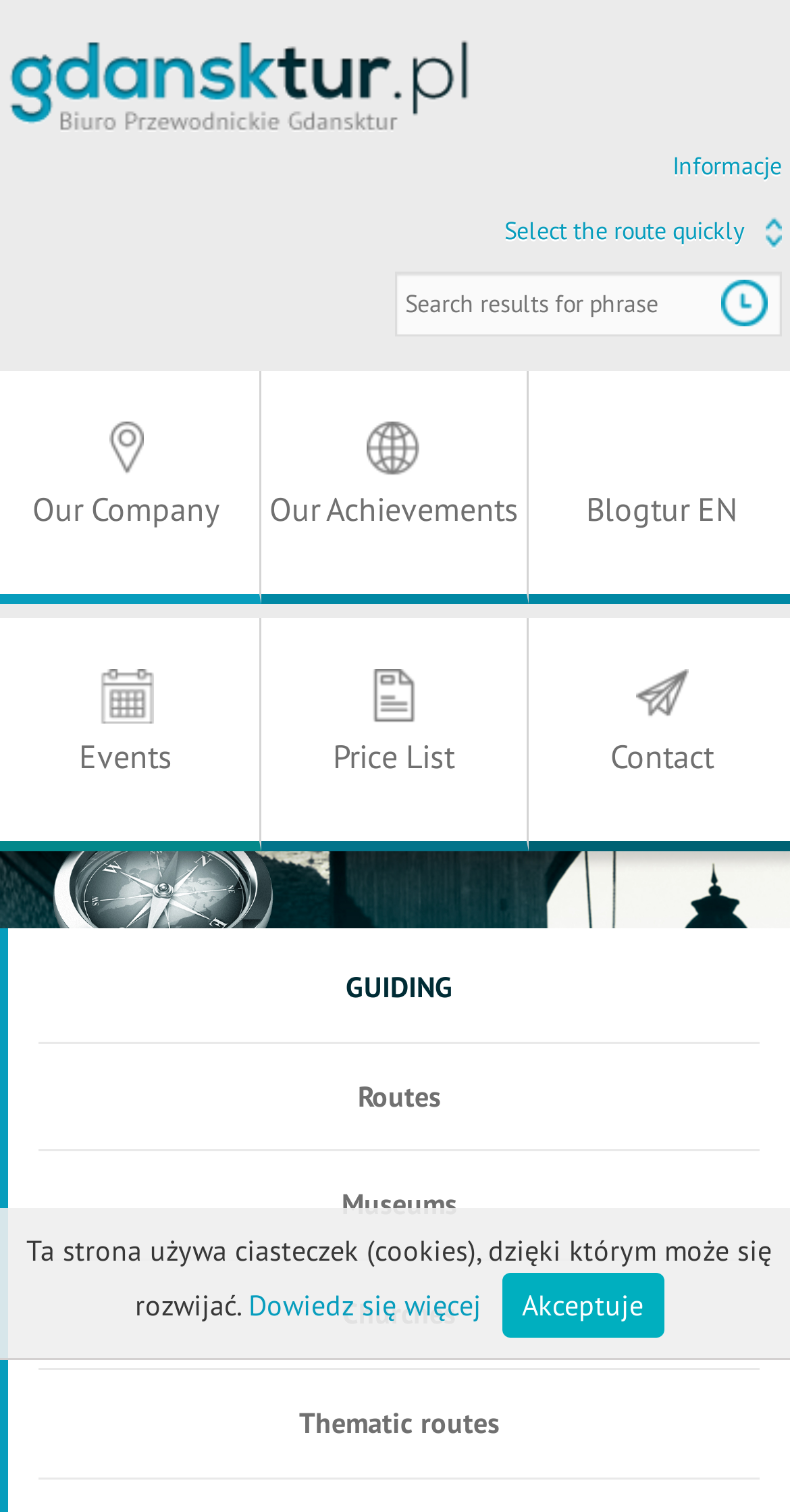Identify the bounding box coordinates for the region to click in order to carry out this instruction: "Search for a phrase". Provide the coordinates using four float numbers between 0 and 1, formatted as [left, top, right, bottom].

[0.5, 0.179, 0.99, 0.222]